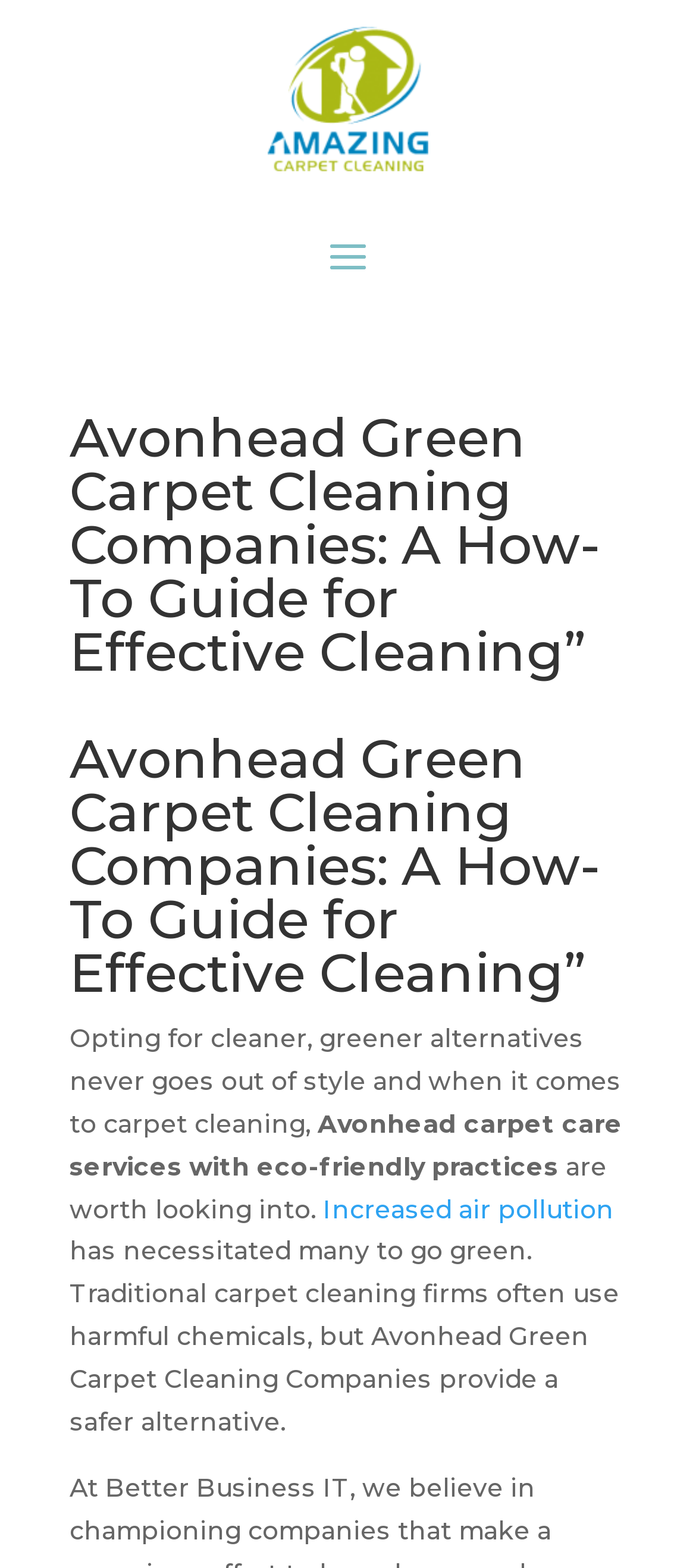Why do many people opt for green carpet cleaning?
We need a detailed and exhaustive answer to the question. Please elaborate.

According to the webpage, increased air pollution has necessitated many to go green, which is why people opt for green carpet cleaning alternatives like Avonhead Green Carpet Cleaning Companies.